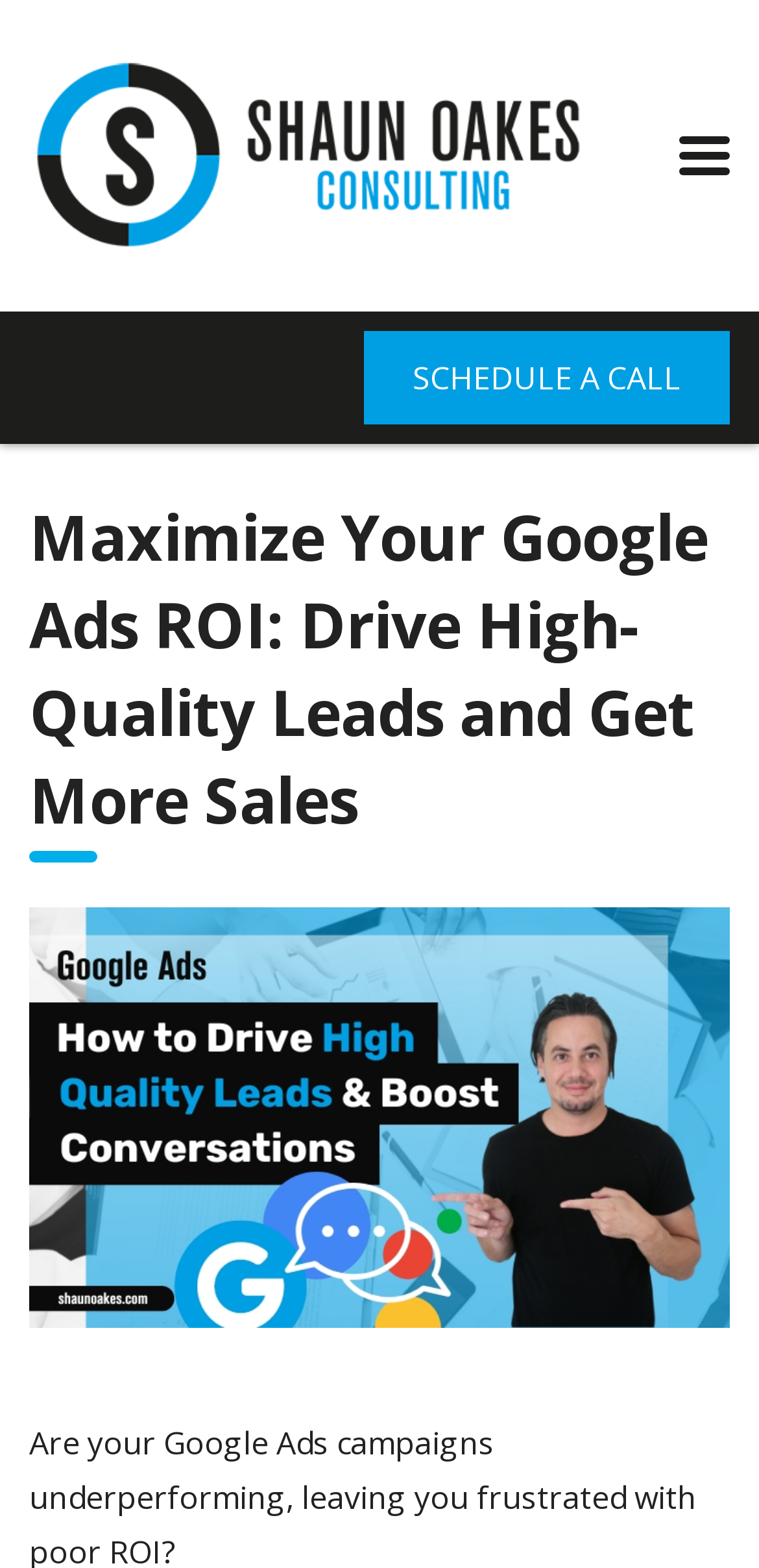What is the location of the consulting agency?
Look at the screenshot and respond with a single word or phrase.

Cape Town, South Africa